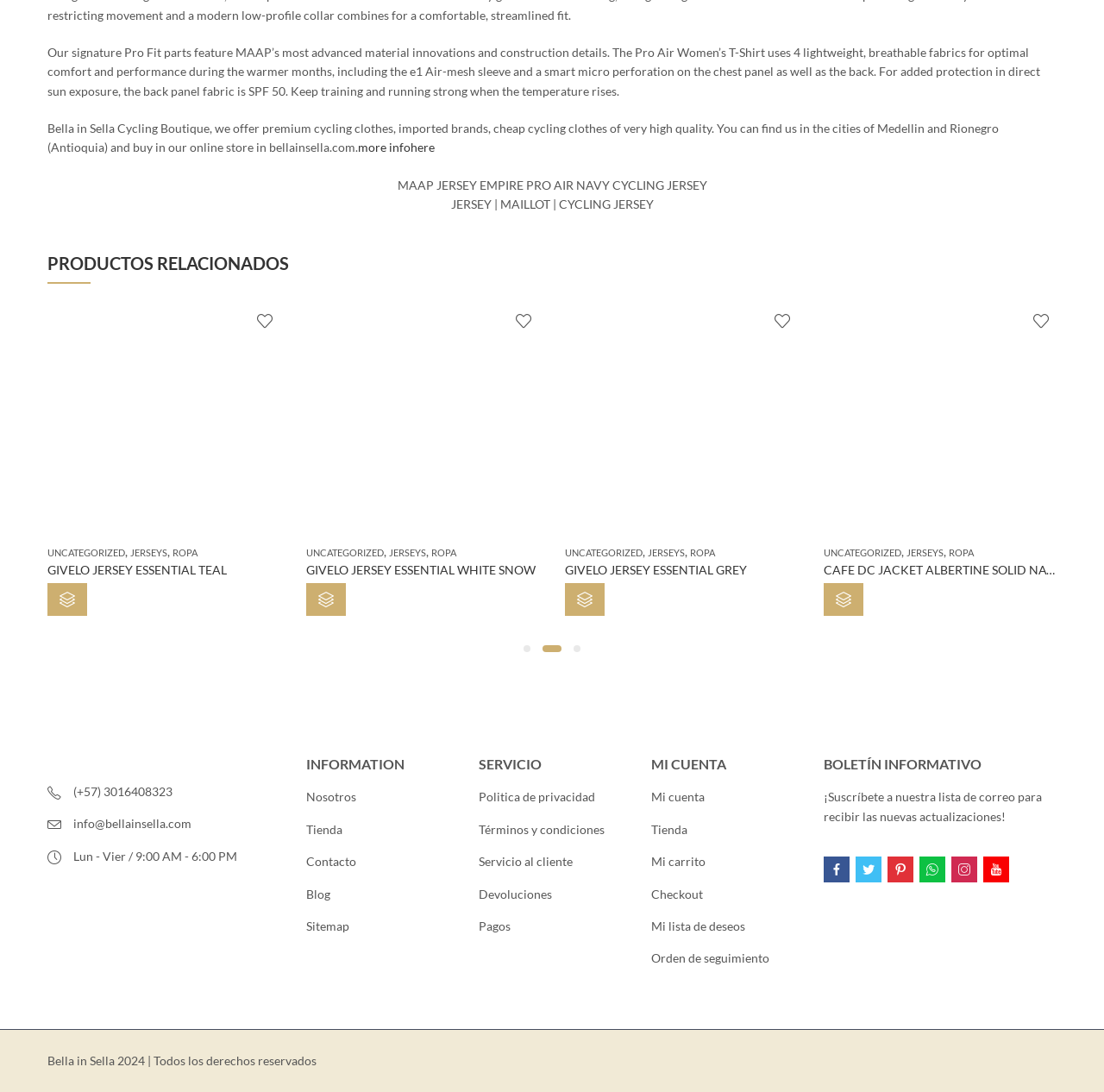Please identify the bounding box coordinates of the region to click in order to complete the task: "View 'MET HELMET STRALE WHITE GLOSSY' product". The coordinates must be four float numbers between 0 and 1, specified as [left, top, right, bottom].

[0.058, 0.515, 0.246, 0.528]